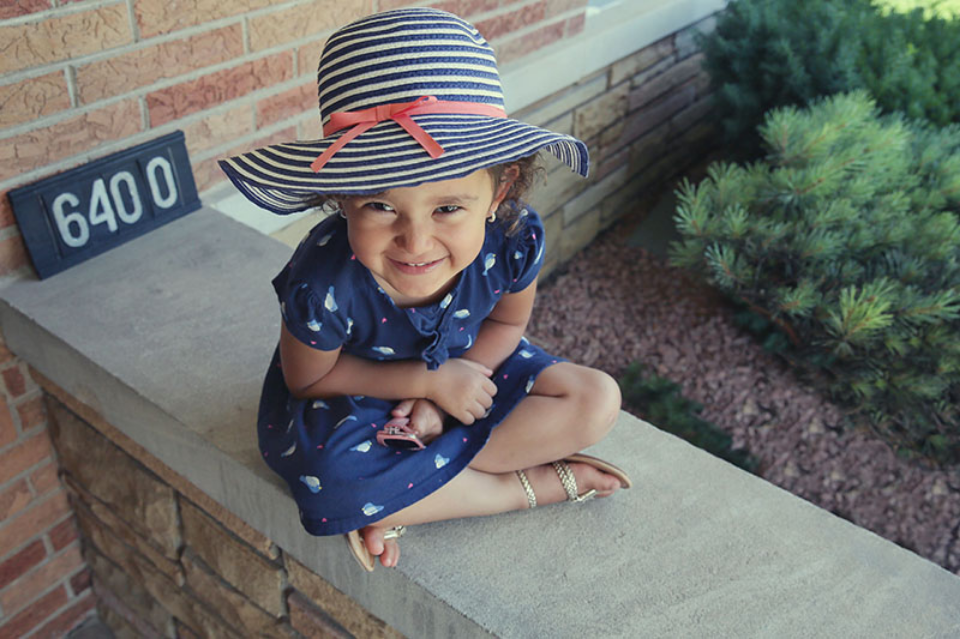Analyze the image and deliver a detailed answer to the question: What is on the girl's hat?

The caption describes the girl's hat as 'wide-brimmed, striped hat embellished with a pink ribbon', which indicates the presence of a pink ribbon on her hat.